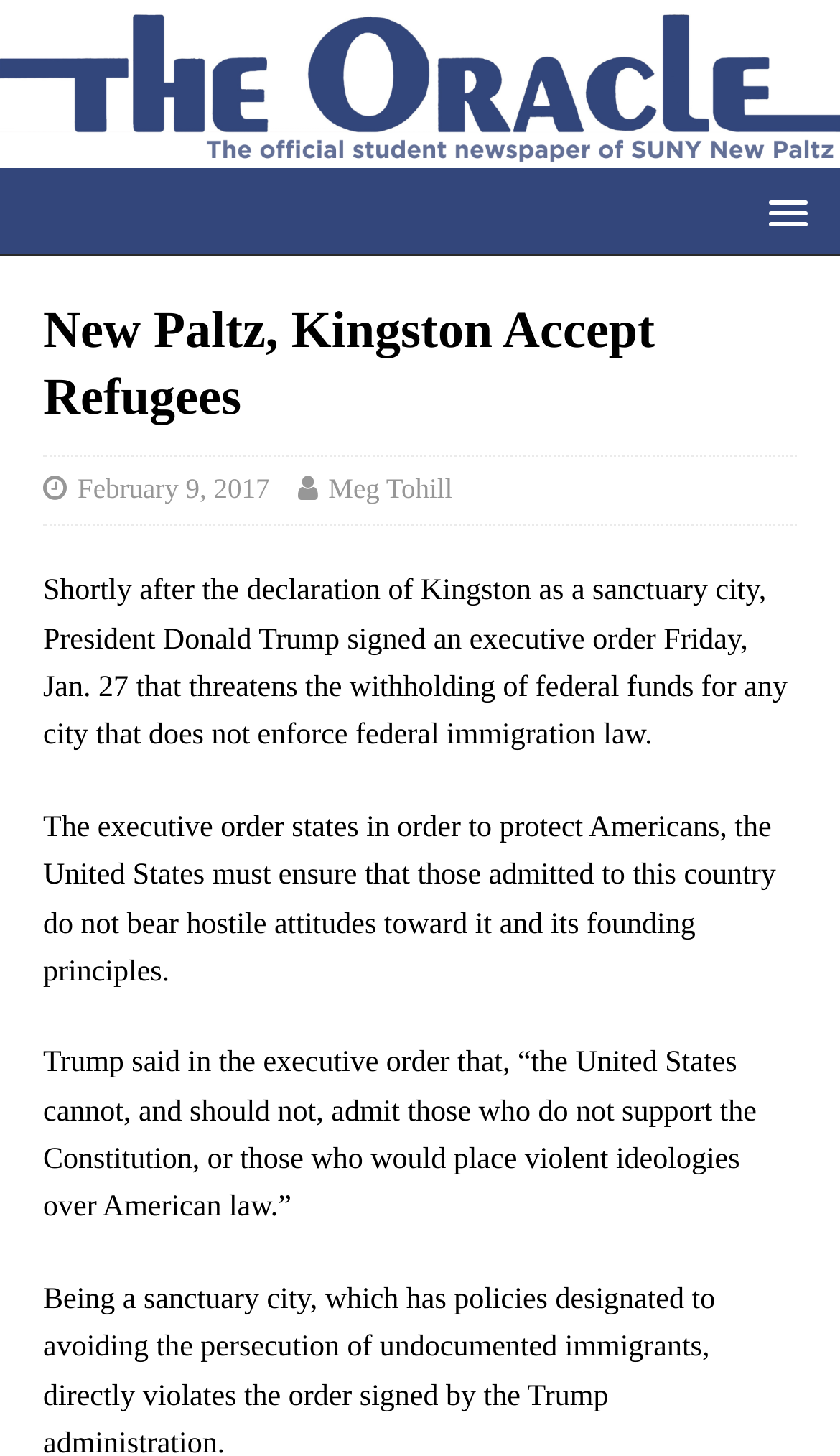Create an elaborate caption that covers all aspects of the webpage.

The webpage appears to be a news article from "The New Paltz Oracle" with a focus on the topic of sanctuary cities. At the top of the page, there is a logo image of "The New Paltz Oracle" accompanied by a link to the publication's homepage. 

Below the logo, there is a menu link located at the top right corner of the page. The main content of the article is divided into sections, with a heading that reads "New Paltz, Kingston Accept Refugees" situated at the top. 

Underneath the heading, there are two links: one displaying the date "February 9, 2017" and another showing the author's name, "Meg Tohill". 

The main article text is presented in three paragraphs. The first paragraph describes President Donald Trump's executive order threatening to withhold federal funds from cities that do not enforce federal immigration law. 

The second paragraph quotes the executive order, stating that the United States must ensure those admitted to the country do not bear hostile attitudes toward it and its founding principles. 

The third paragraph continues the quote, with Trump stating that the United States cannot admit those who do not support the Constitution or place violent ideologies over American law.